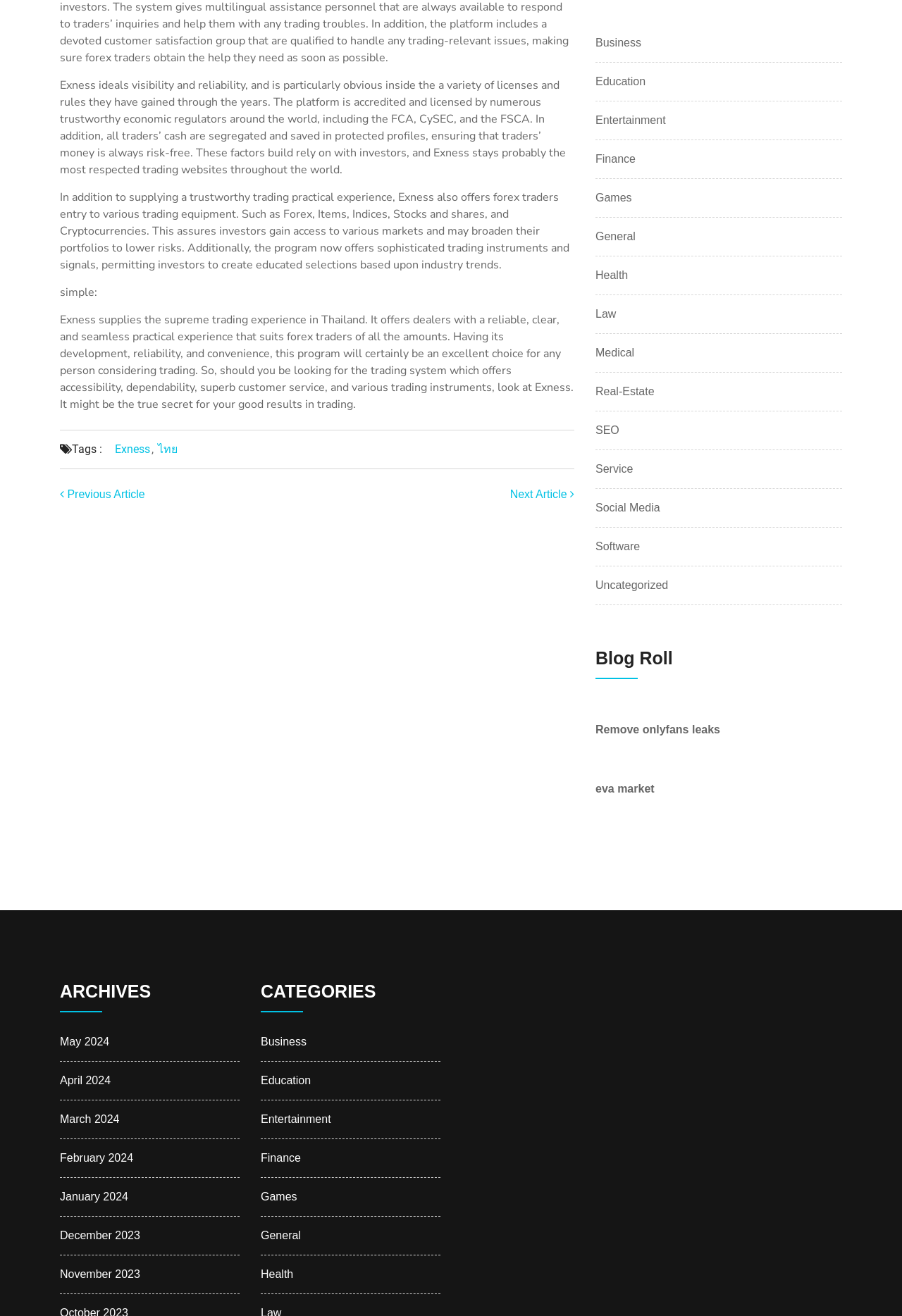Identify the bounding box of the UI component described as: "Previous Article".

[0.066, 0.371, 0.161, 0.38]